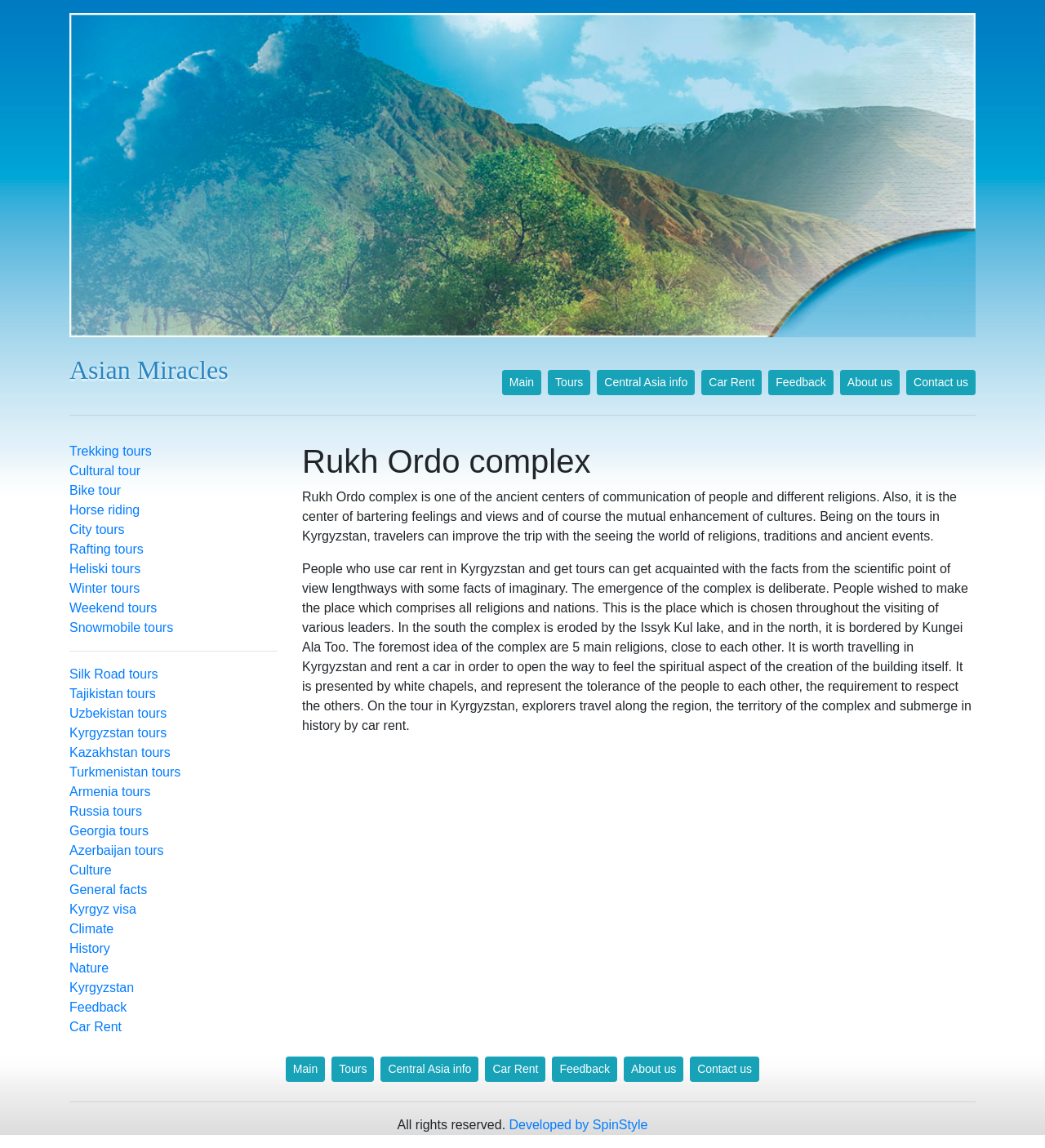Show the bounding box coordinates of the element that should be clicked to complete the task: "Contact us".

None